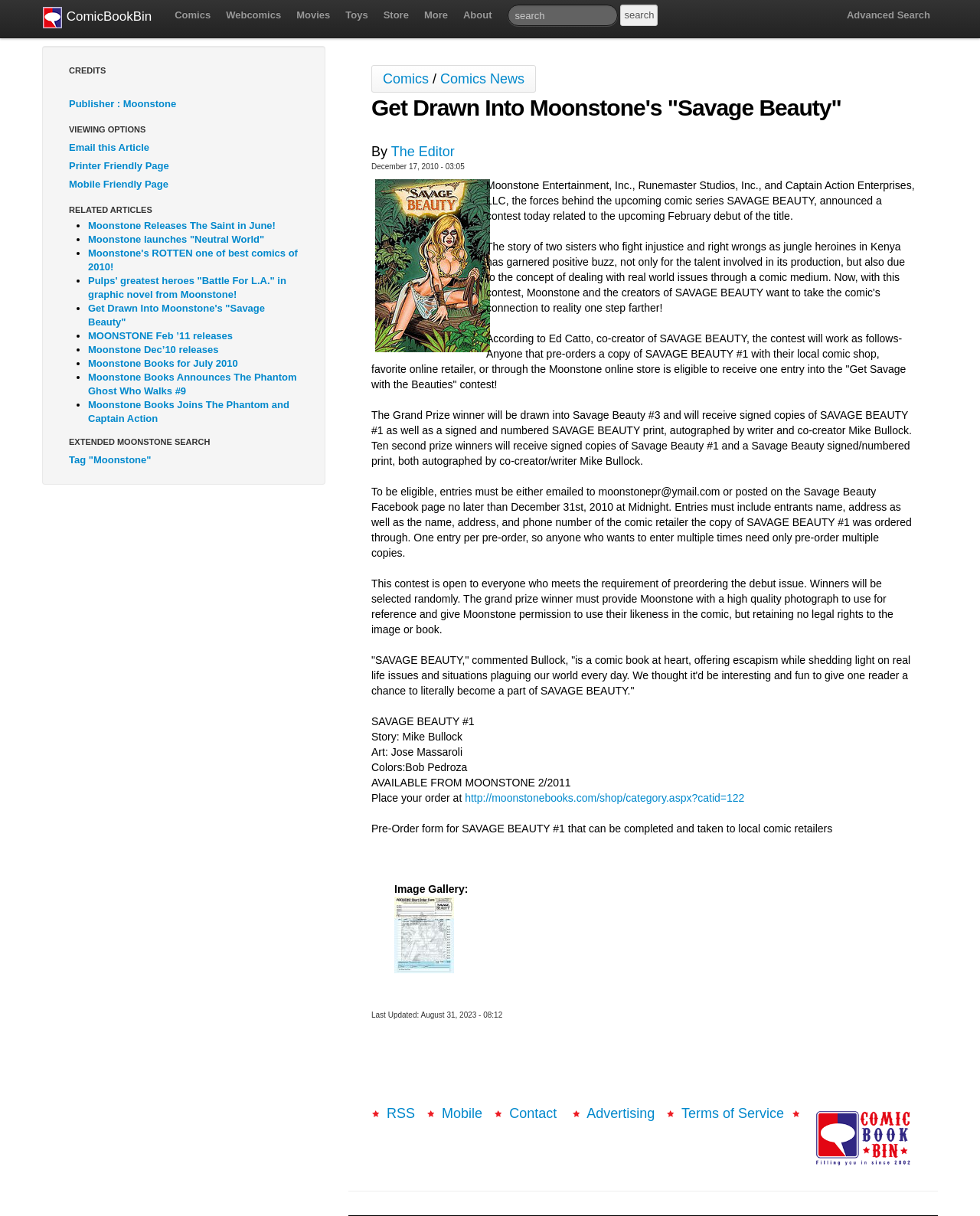Please find and provide the title of the webpage.

Get Drawn Into Moonstone's "Savage Beauty"